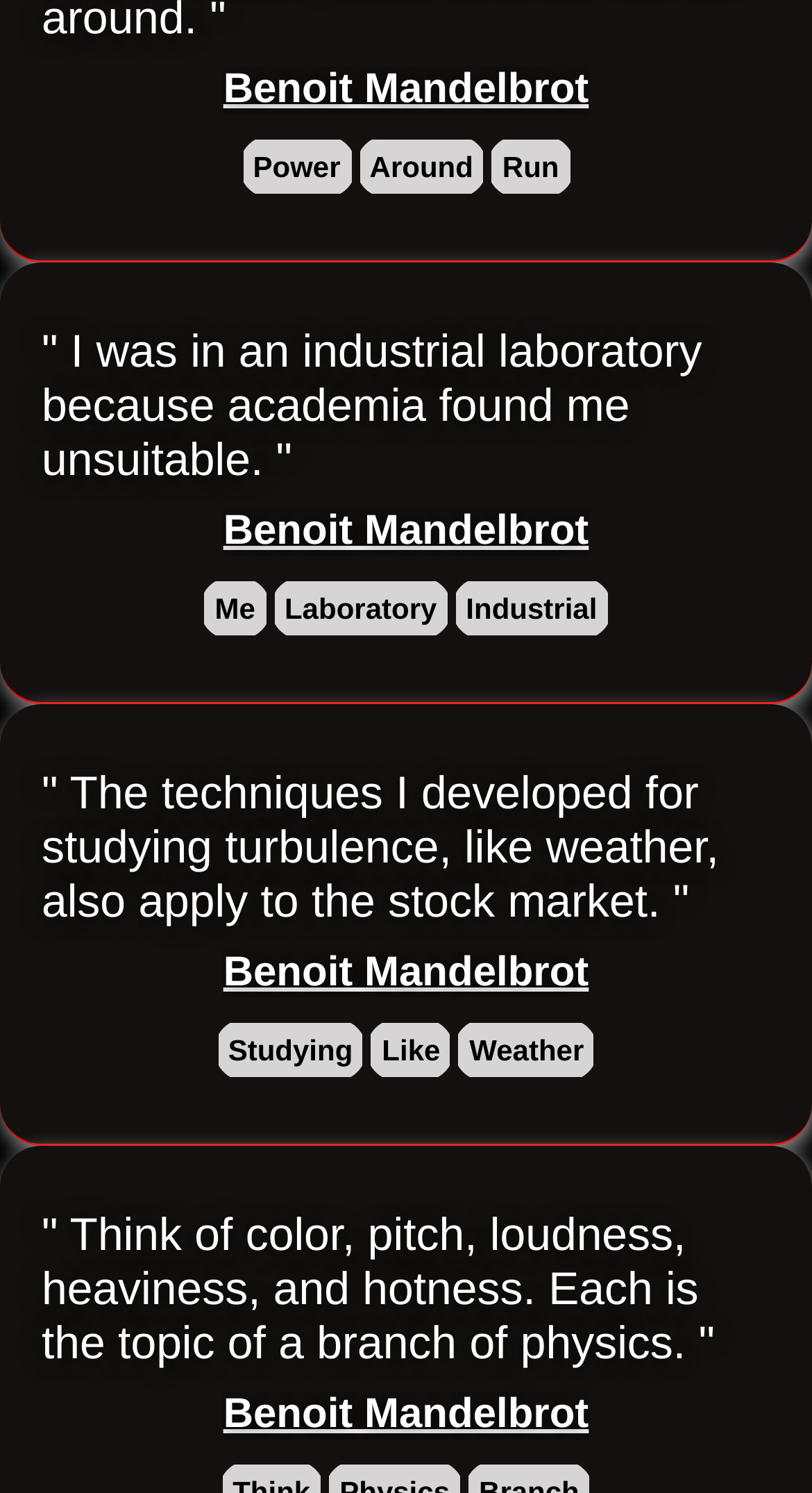What is the topic of the quote that mentions 'weather'?
Answer the question with a detailed explanation, including all necessary information.

I found the quote that mentions 'weather' and it is related to studying turbulence, which is also mentioned in the same quote.